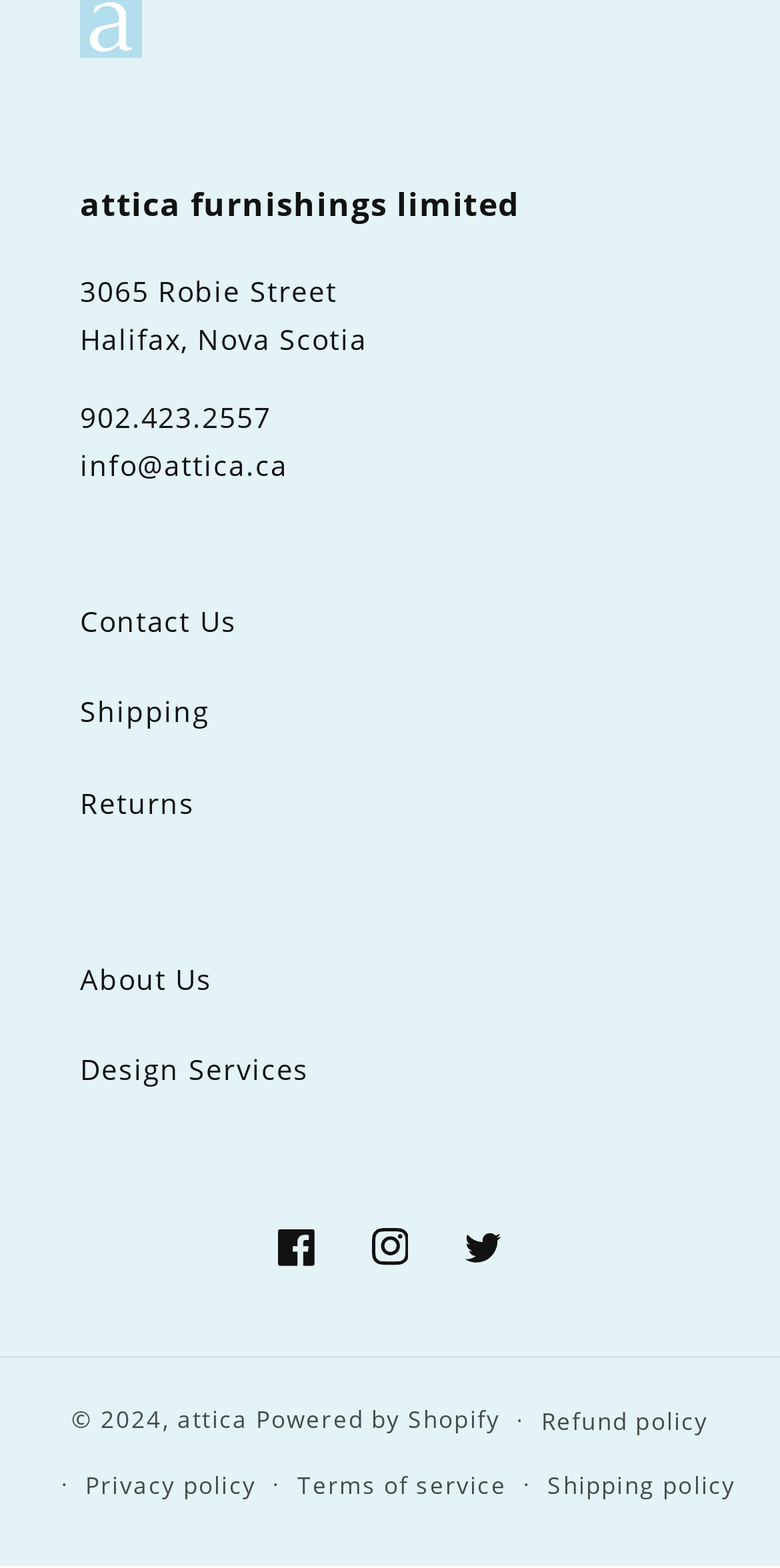Determine the bounding box for the HTML element described here: "Shipping". The coordinates should be given as [left, top, right, bottom] with each number being a float between 0 and 1.

[0.103, 0.426, 0.897, 0.484]